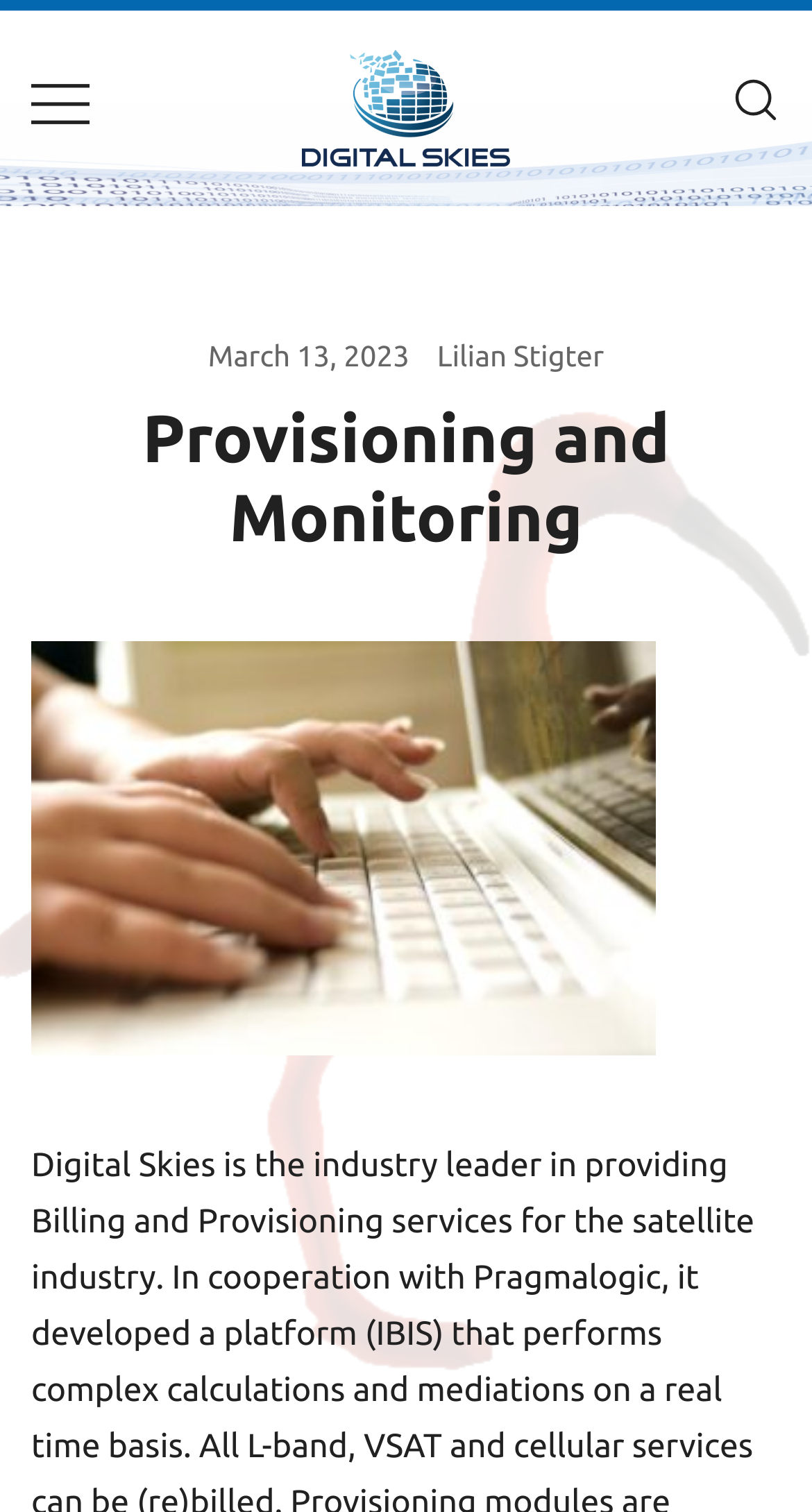What is the text on the top-left corner?
Answer the question based on the image using a single word or a brief phrase.

Open mobile offcanvas menu